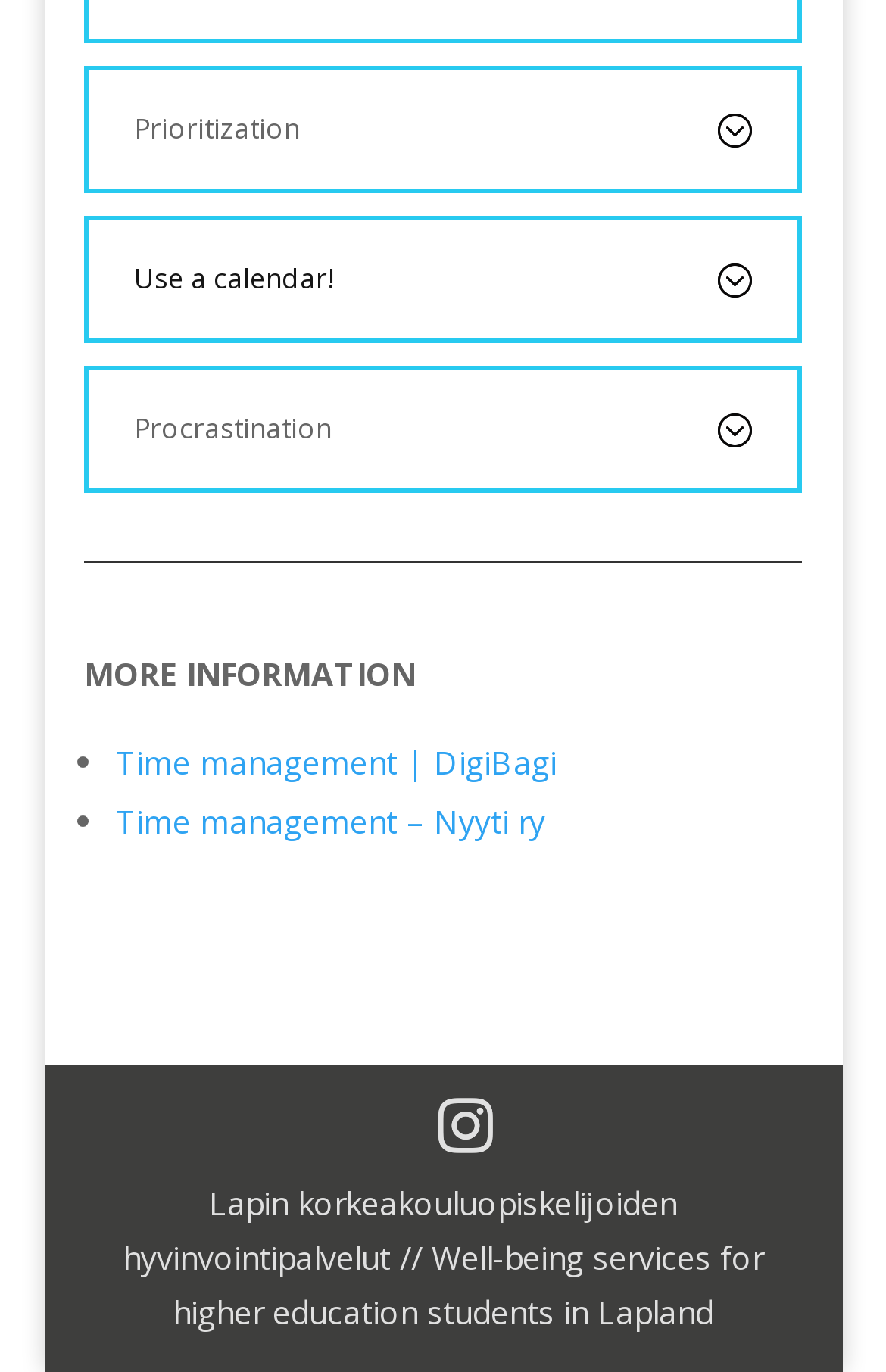What is the first heading on the webpage?
Please provide a single word or phrase answer based on the image.

Prioritization